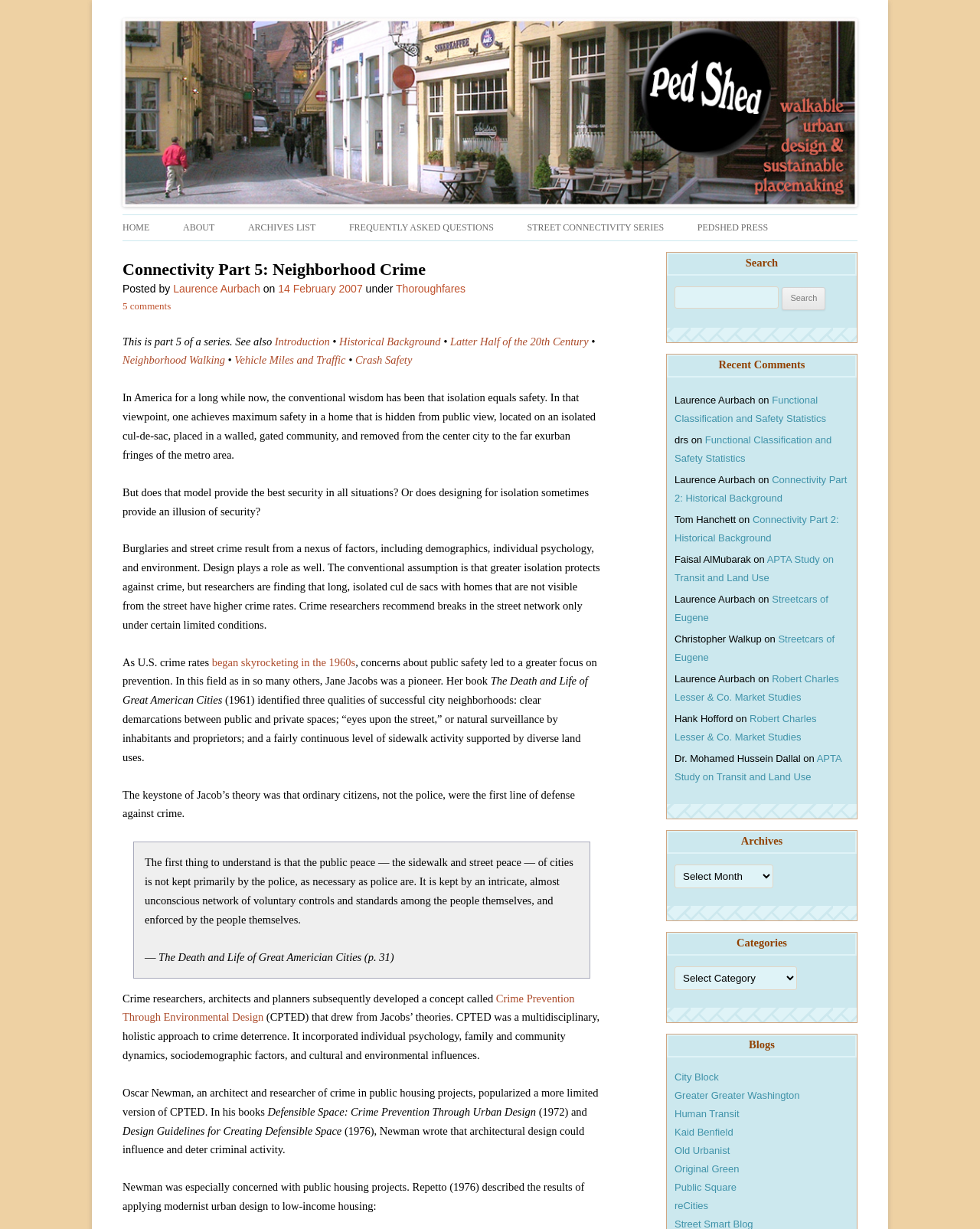Use a single word or phrase to answer the question:
What is the author of the post?

Laurence Aurbach